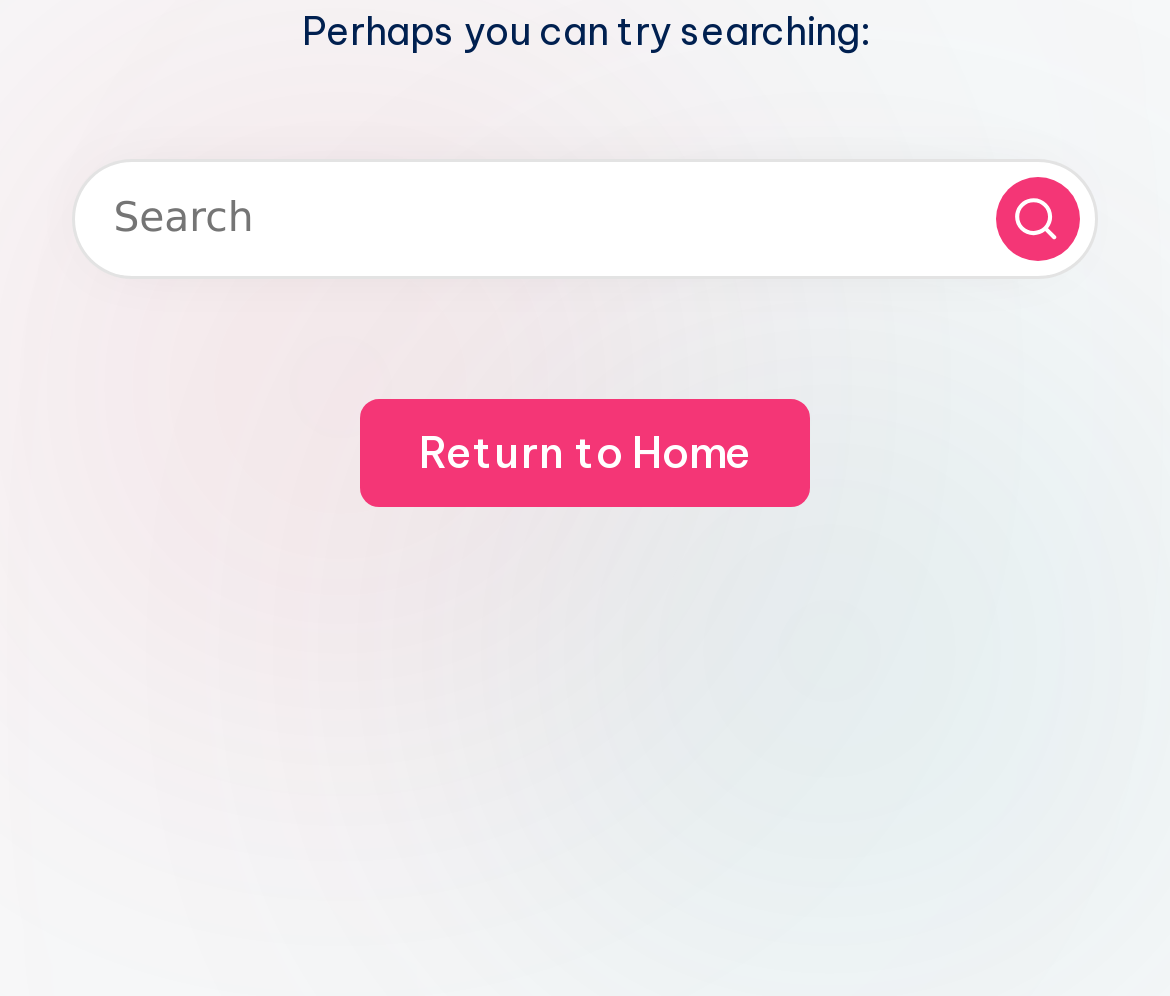Find the bounding box coordinates of the UI element according to this description: "aria-label="Enter search keywords" name="s" placeholder="Search"".

[0.062, 0.161, 0.938, 0.281]